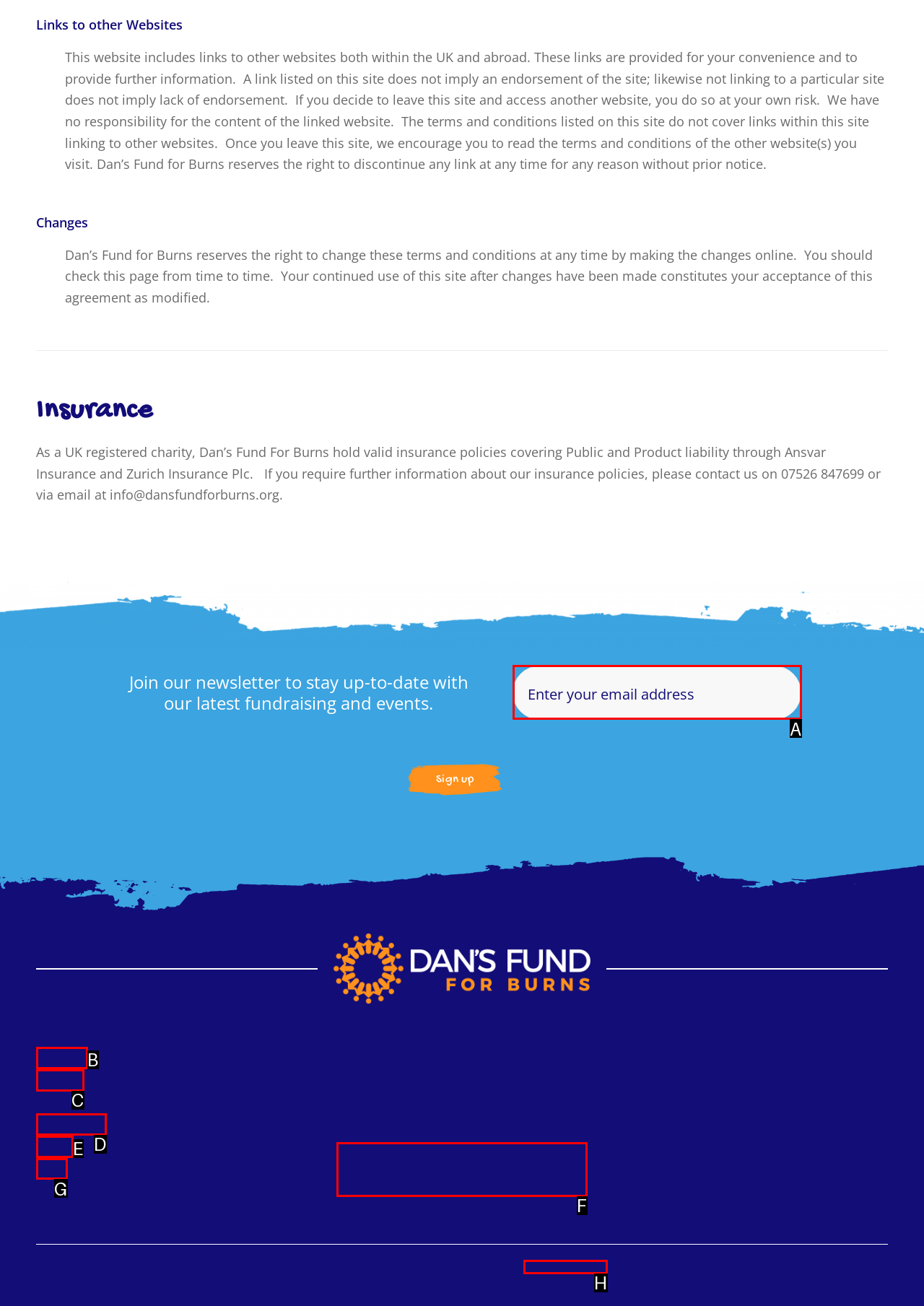Identify the HTML element that best fits the description: Get Help. Respond with the letter of the corresponding element.

C